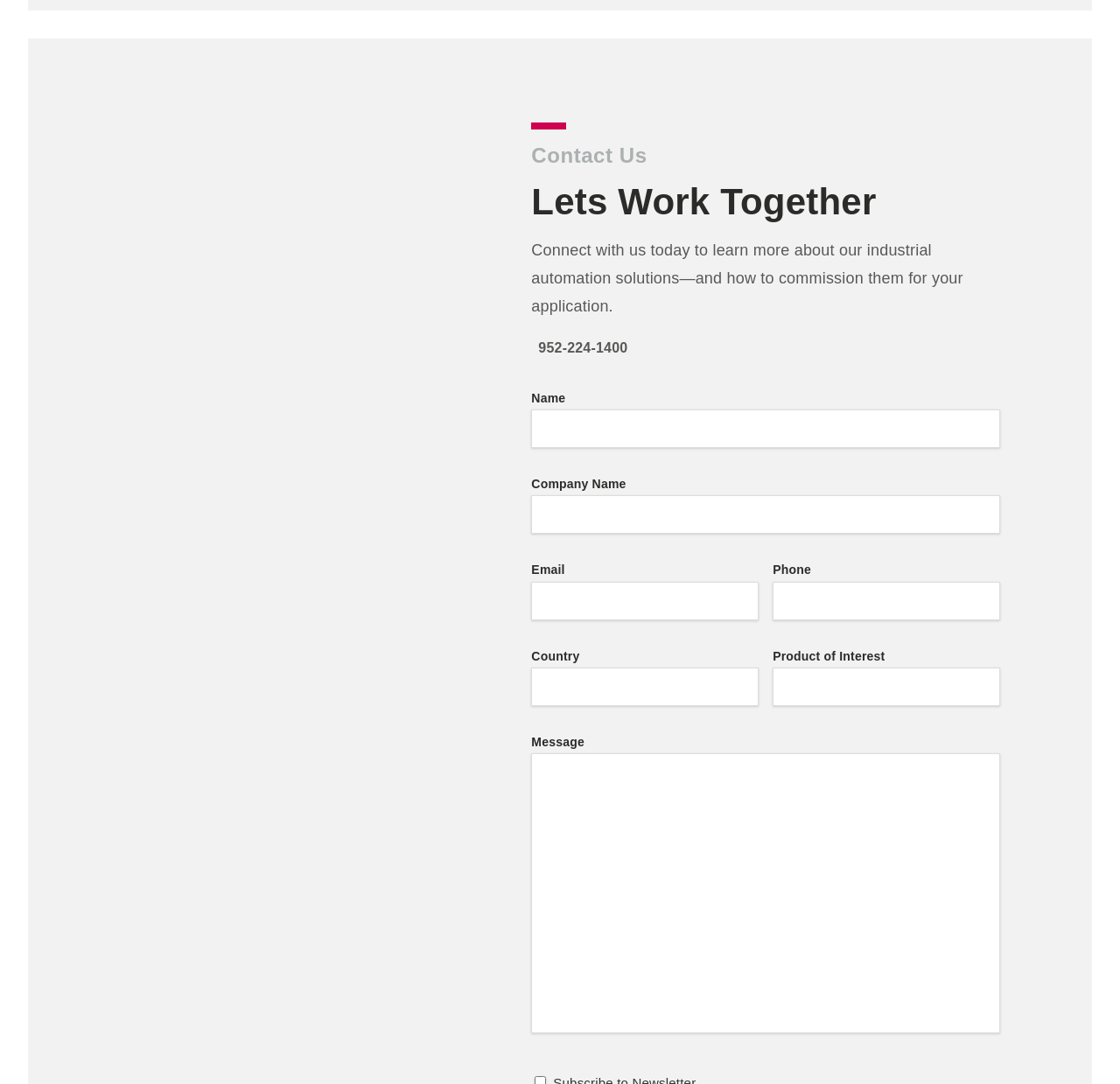Can you specify the bounding box coordinates for the region that should be clicked to fulfill this instruction: "Enter your name".

[0.474, 0.378, 0.893, 0.413]